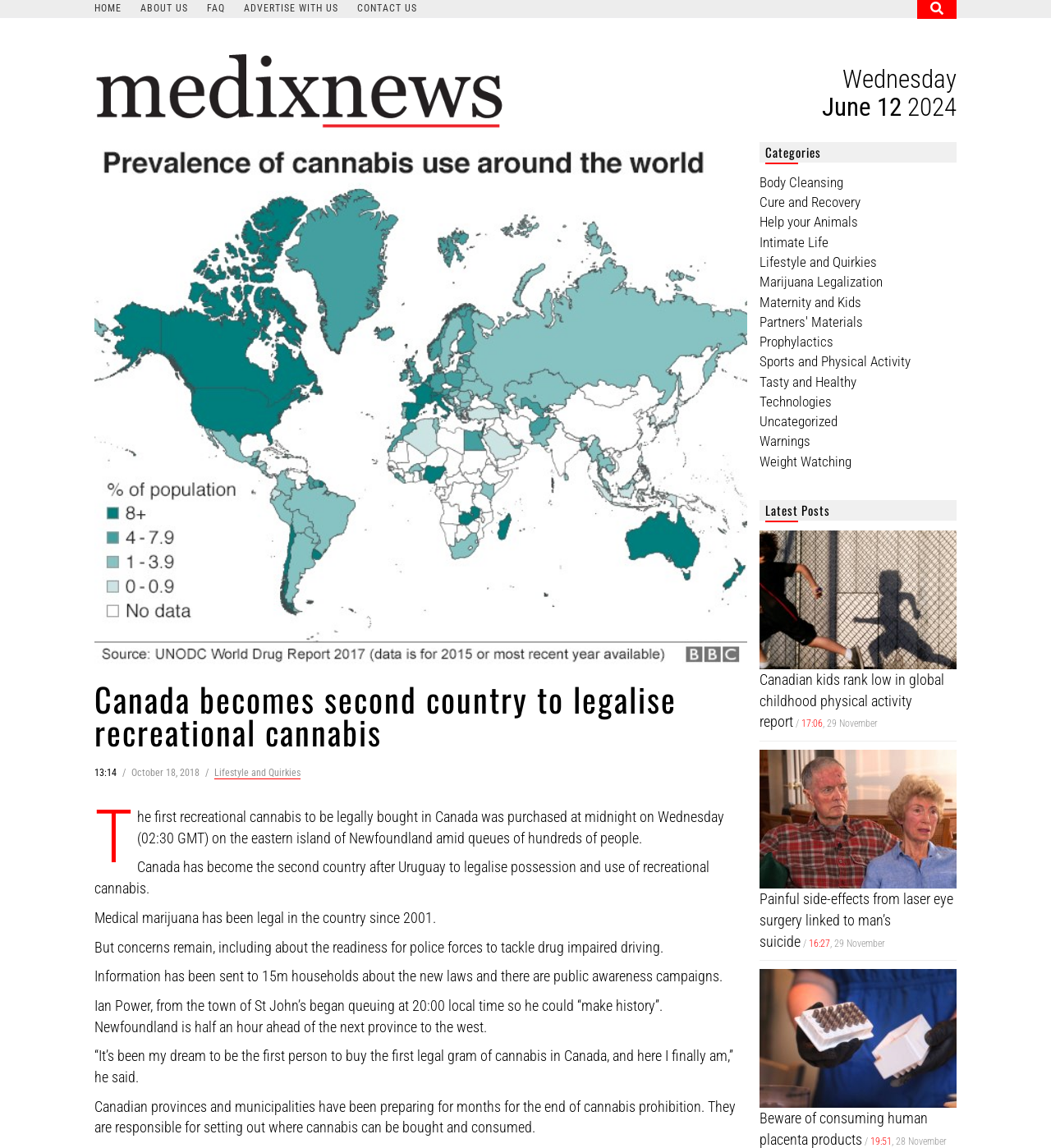Please specify the bounding box coordinates of the clickable section necessary to execute the following command: "Read the latest post about Canadian kids ranking low in global childhood physical activity report".

[0.723, 0.584, 0.898, 0.636]